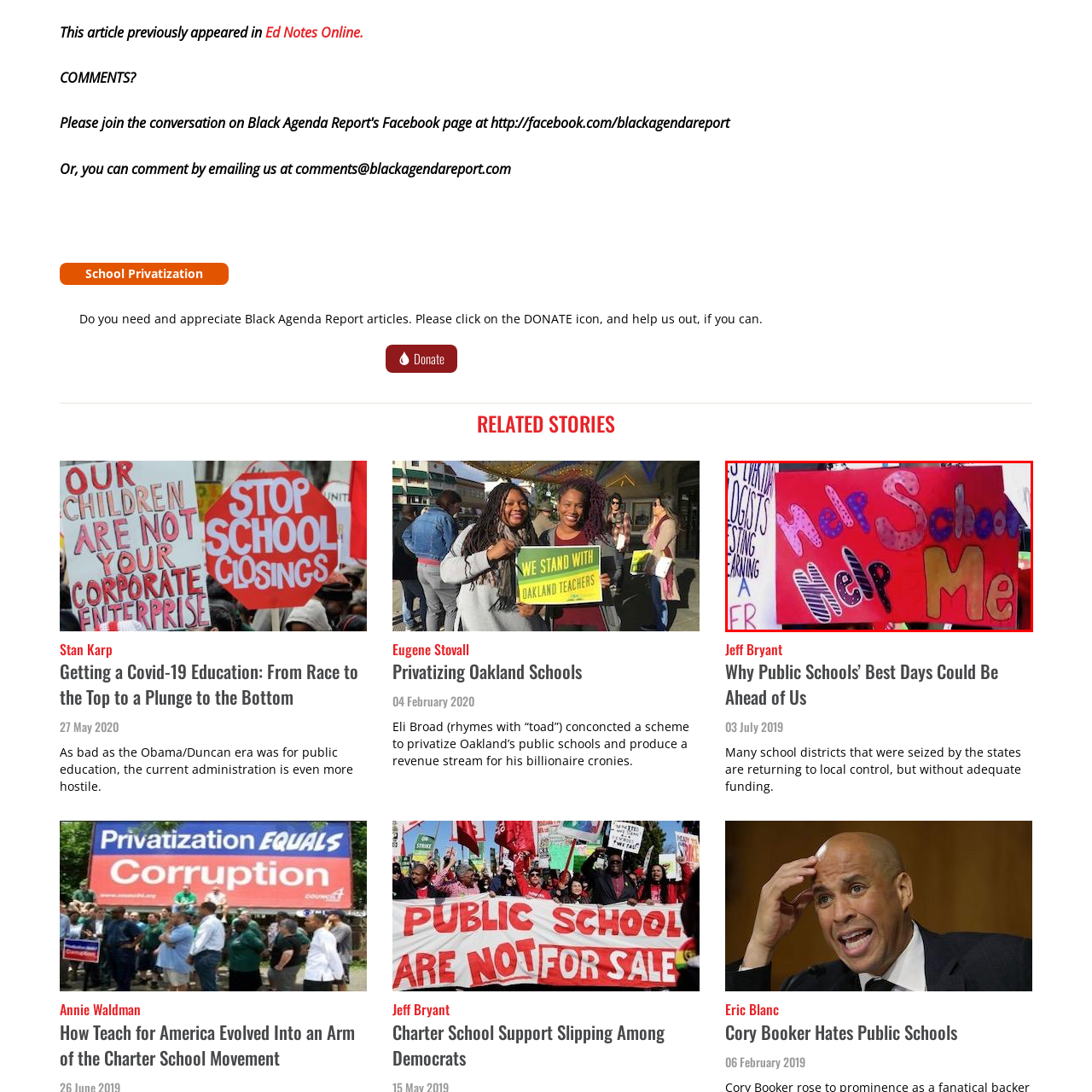Elaborate on the visual details of the image contained within the red boundary.

The image features a brightly colored protest sign, predominantly red, with the bold text "Help Schools Help Me" creatively designed in various playful fonts and colors. The message emphasizes the urgent call for support and assistance for schools, reflecting the sentiments of students, parents, and educators advocating for better resources and funding in the education system. This visual representation speaks to the collective plea for educational reform and highlights the importance of community engagement in addressing the challenges faced by schools. The vibrant style of the sign draws attention, symbolizing both hope and determination in the pursuit of improved educational opportunities.